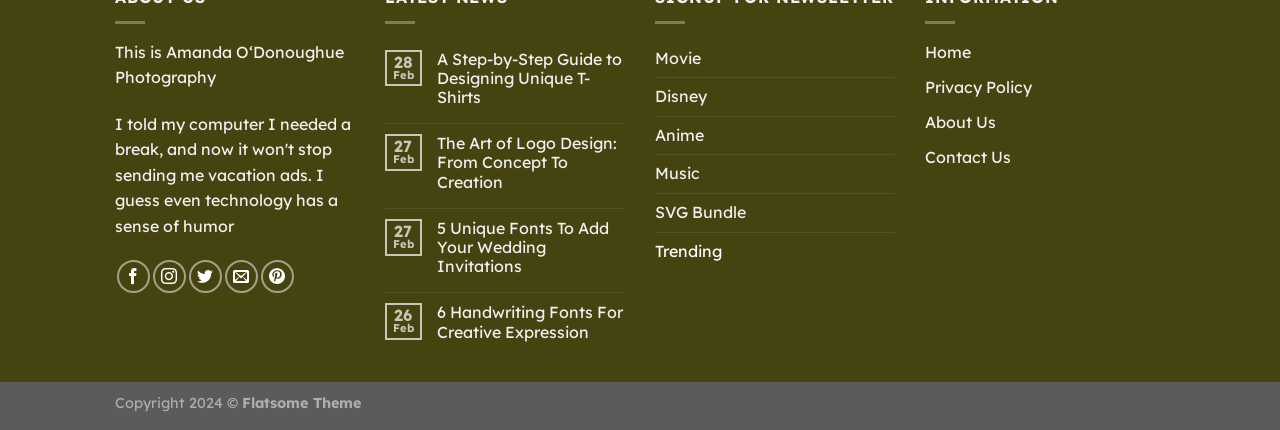What is the date of the first article?
Kindly offer a comprehensive and detailed response to the question.

I looked at the layout table with the bounding box coordinates [0.301, 0.116, 0.33, 0.201] and found the static text '28' and 'Feb' inside it. Therefore, the date of the first article is 28 February.